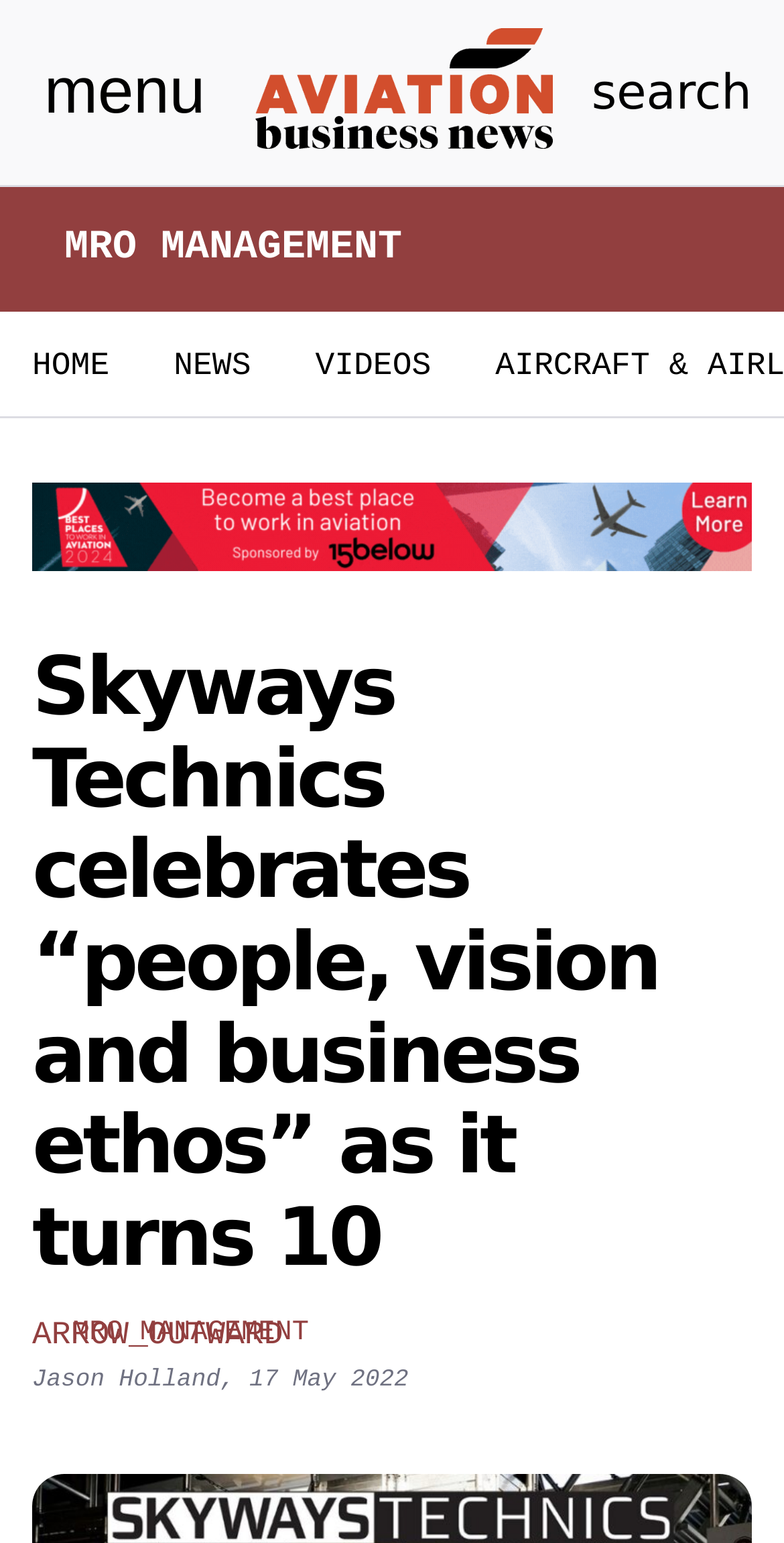Identify the bounding box coordinates for the region to click in order to carry out this instruction: "Visit HOME page". Provide the coordinates using four float numbers between 0 and 1, formatted as [left, top, right, bottom].

[0.041, 0.225, 0.14, 0.249]